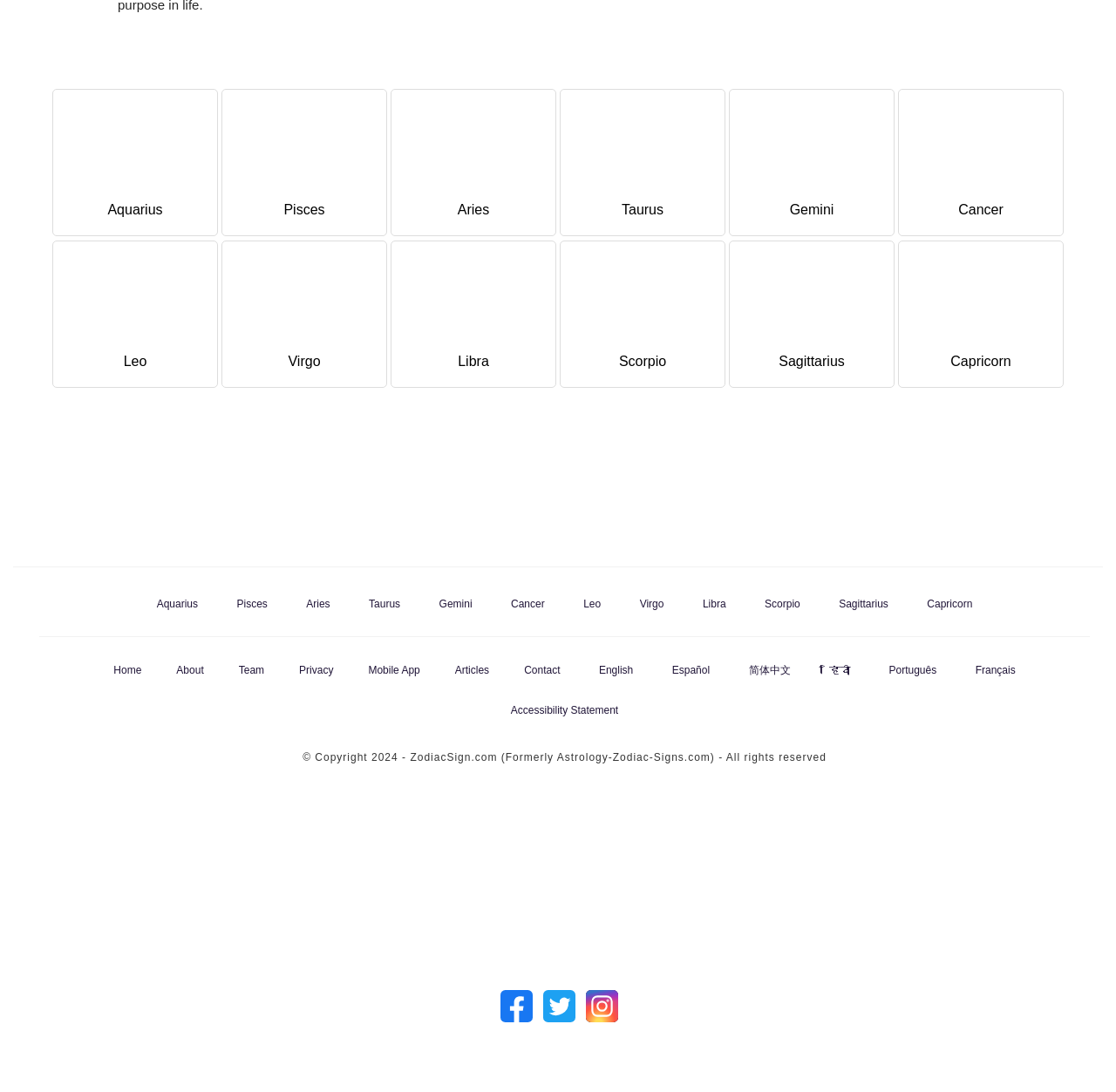Please identify the bounding box coordinates for the region that you need to click to follow this instruction: "View Scorpio Sign".

[0.677, 0.543, 0.725, 0.562]